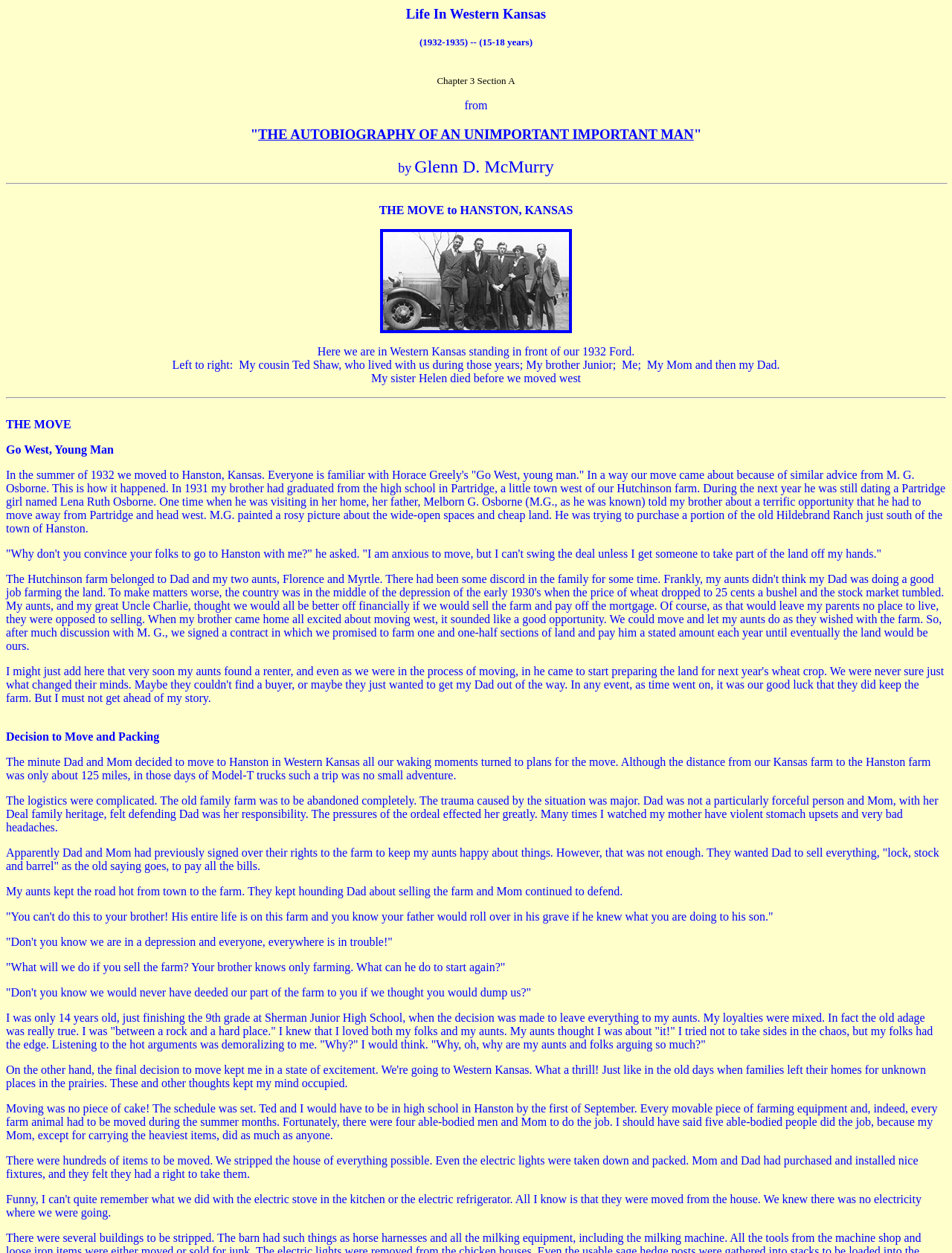Please respond in a single word or phrase: 
Where did the family move to in 1932?

Hanston, Kansas